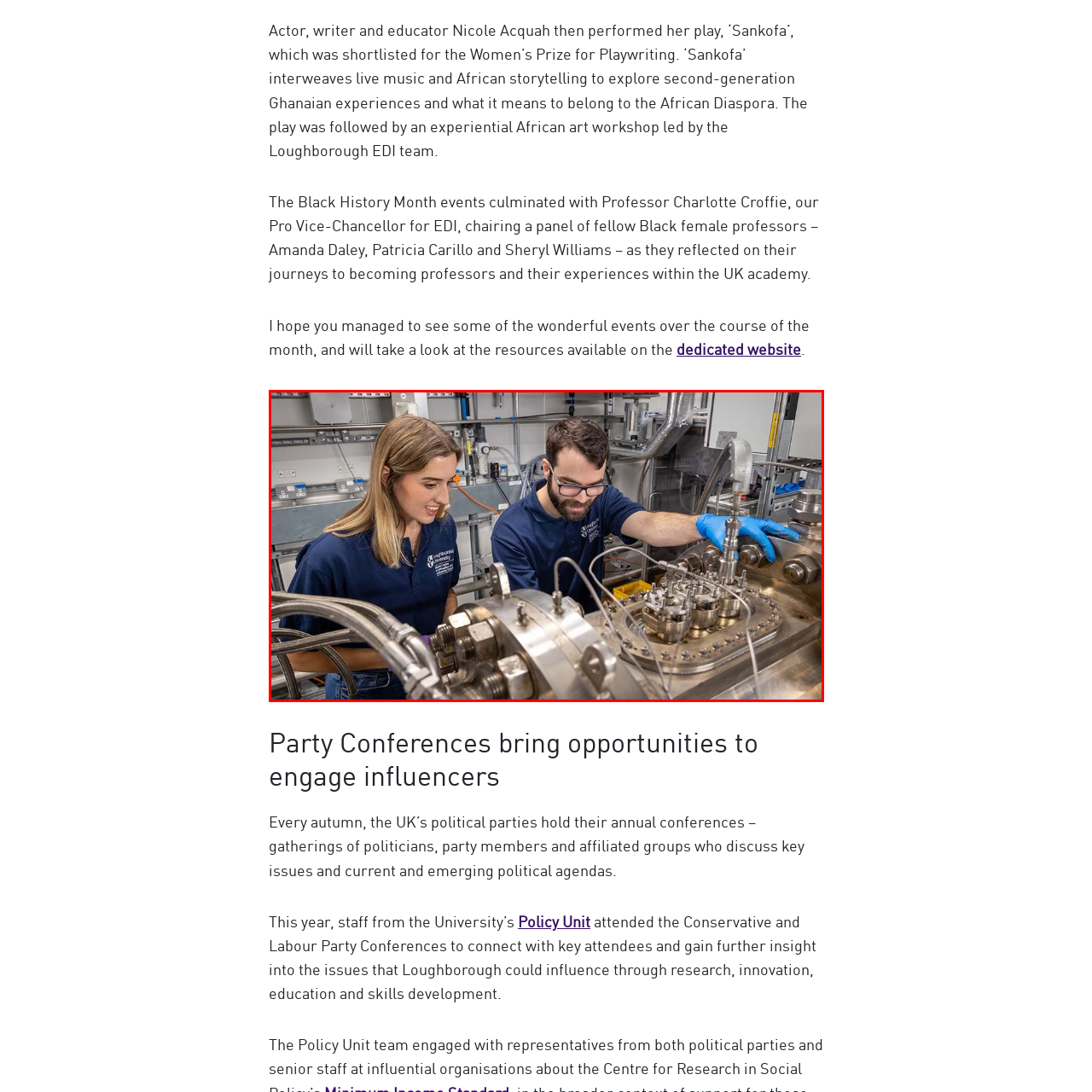Describe the features and objects visible in the red-framed section of the image in detail.

In this engaging scene, two students are collaborating on intricate machinery, showcasing a hands-on approach to learning. The female student, with long hair, appears focused as she observes her male counterpart, who is operating the equipment with precision. Both wear blue university-branded polos, emphasizing their affiliation and teamwork within an academic setting. The advanced machinery, filled with valves and components, reflects a practical application of their studies, likely within an engineering or technology program. This image captures the essence of active learning and innovation, highlighting the students' dedication to mastering complex concepts and skills in a modern educational environment.